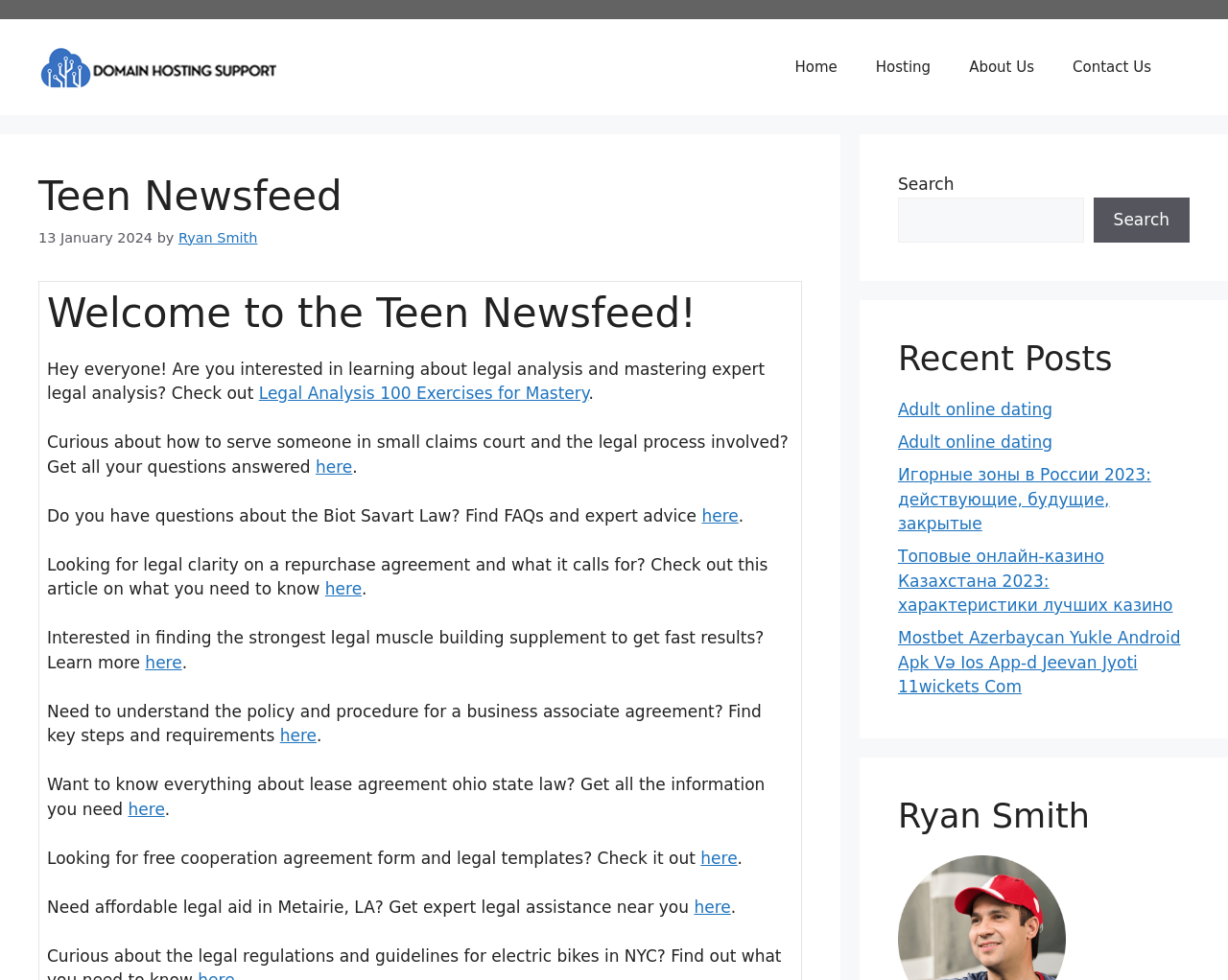Give an extensive and precise description of the webpage.

The webpage is titled "Teen Newsfeed" and appears to be a blog or news site focused on legal analysis and other topics. At the top of the page, there is a banner with a link to "Domain Hosting Support" and an image. Below the banner, there is a navigation menu with links to "Home", "Hosting", "About Us", and "Contact Us".

The main content area is divided into two sections. On the left side, there is a heading that reads "Teen Newsfeed" followed by a date "13 January 2024" and a byline "by Ryan Smith". Below this, there is a welcome message and several links to articles or resources related to legal analysis, including "Legal Analysis 100 Exercises for Mastery", FAQs on the Biot Savart Law, and articles on repurchase agreements and legal muscle building supplements.

On the right side, there is a search bar with a button and a heading that reads "Recent Posts". Below this, there are several links to recent articles, including "Adult online dating", "Игорные зоны в России 2023", and "Mostbet Azerbaycan Yukle Android Apk Və Ios App-d Jeevan Jyoti 11wickets Com". At the bottom of the page, there is a heading with the author's name "Ryan Smith".

Overall, the webpage appears to be a blog or news site focused on legal analysis and other topics, with a mix of articles, resources, and links to related content.